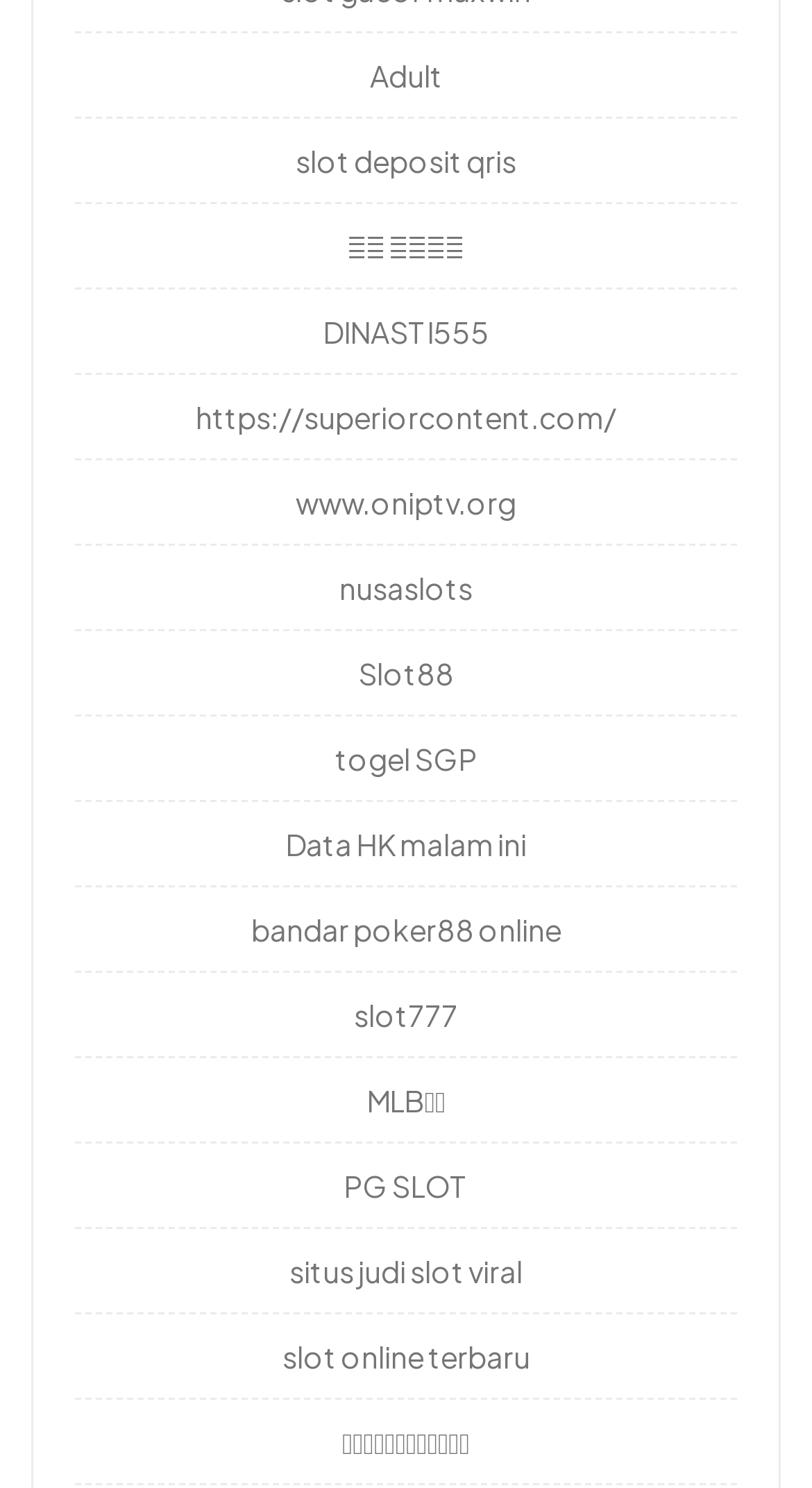Given the element description "PG SLOT" in the screenshot, predict the bounding box coordinates of that UI element.

[0.423, 0.784, 0.577, 0.81]